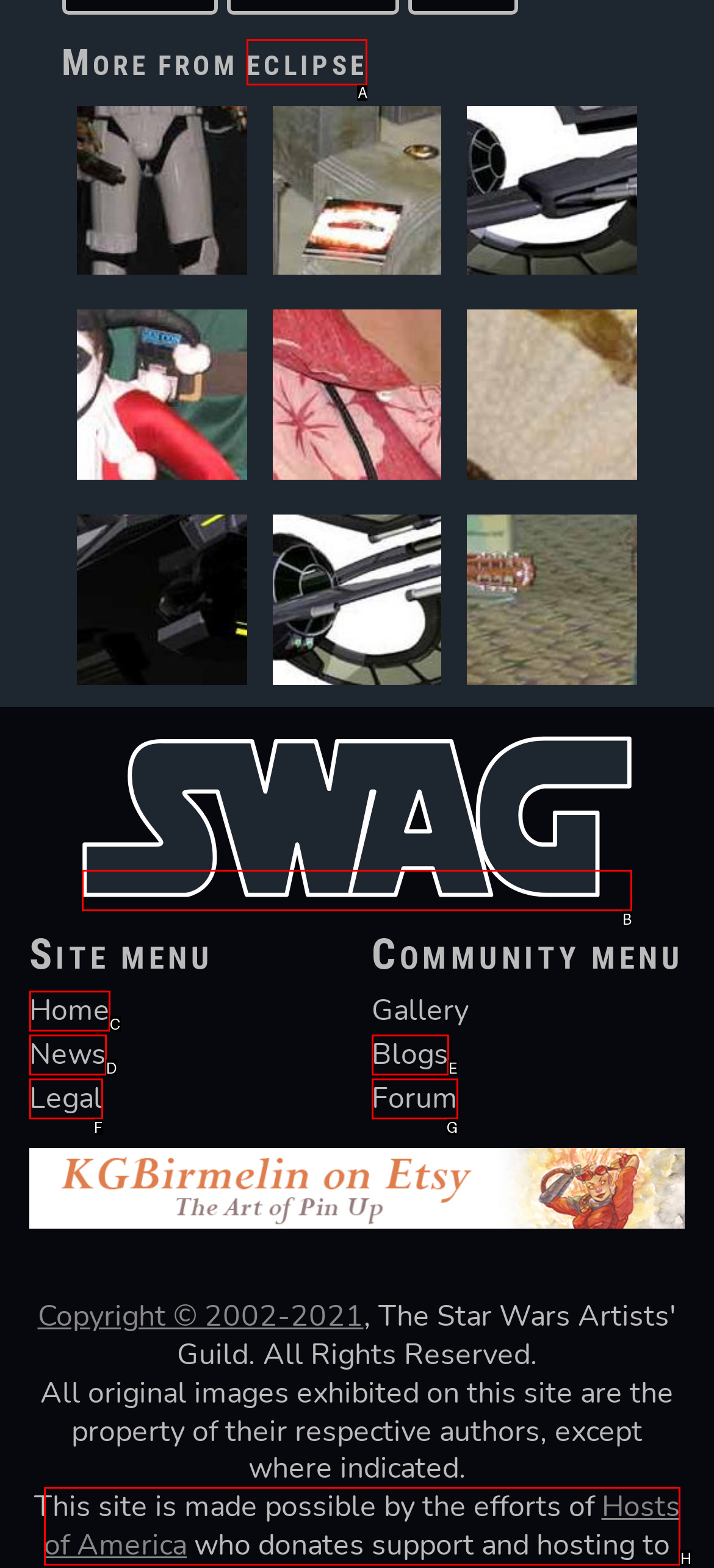From the given options, tell me which letter should be clicked to complete this task: Go to the Home page
Answer with the letter only.

B